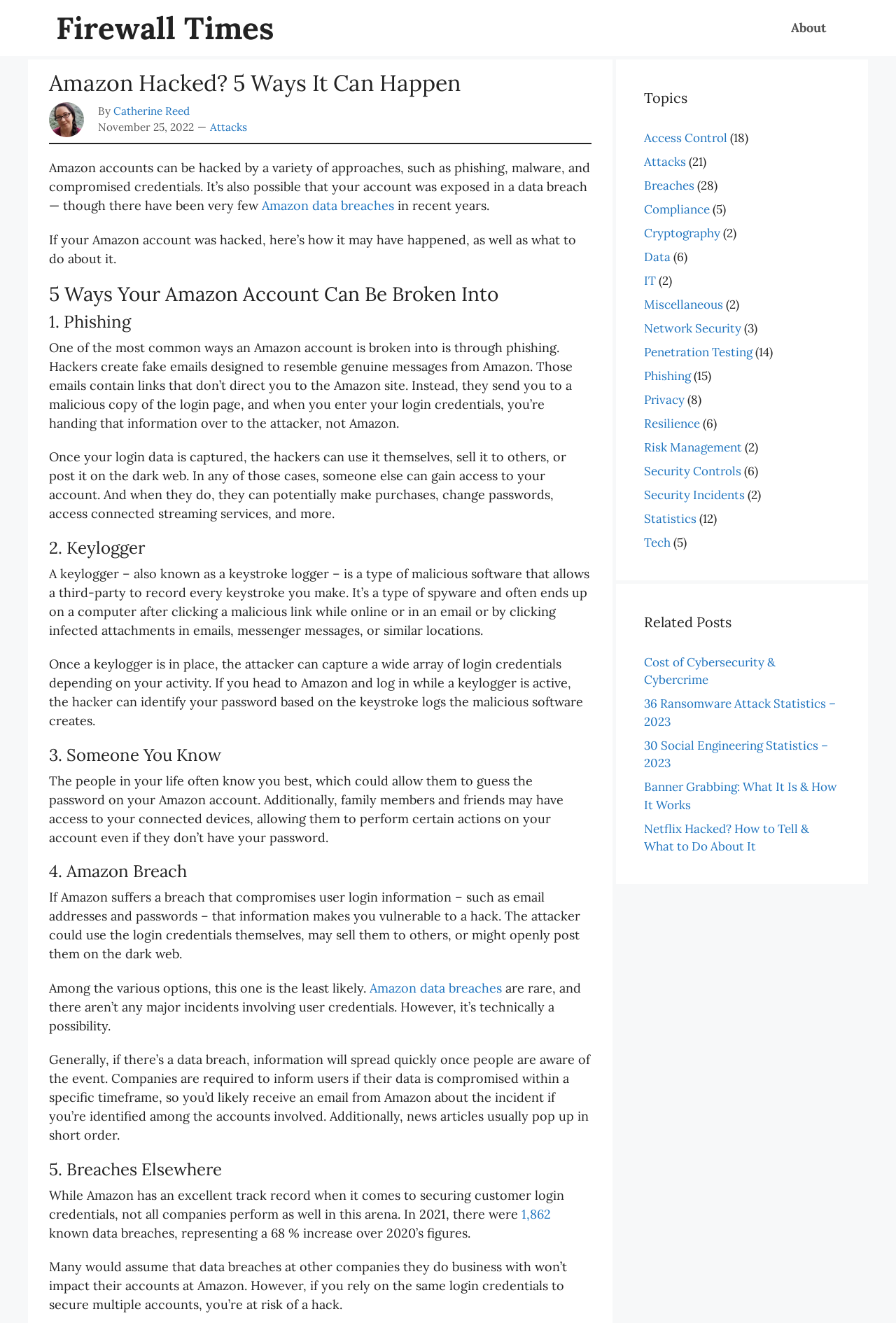Find the bounding box coordinates of the element to click in order to complete the given instruction: "view popular posts."

None